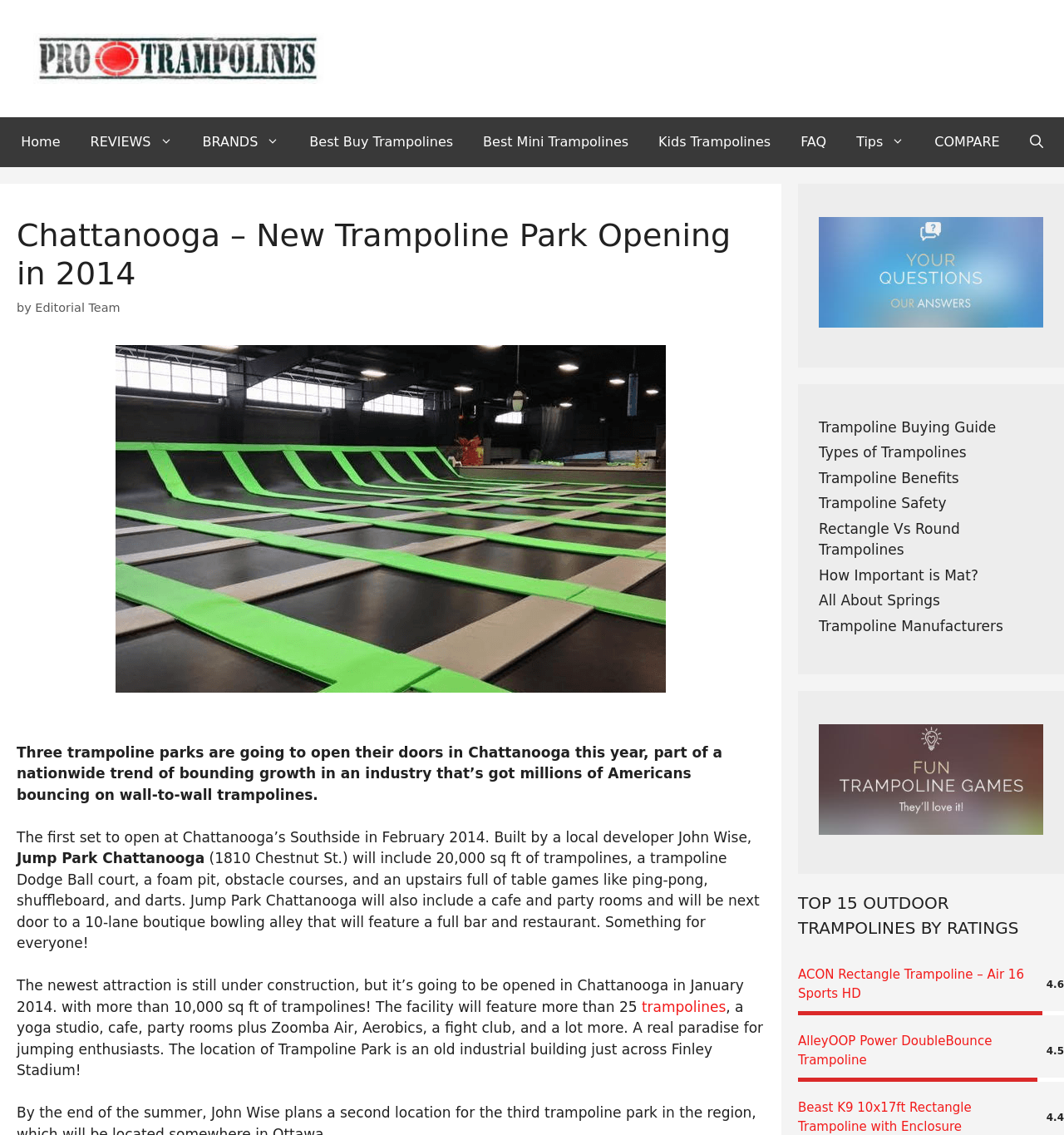Please determine the bounding box coordinates for the UI element described as: "Rectangle Vs Round Trampolines".

[0.77, 0.458, 0.902, 0.492]